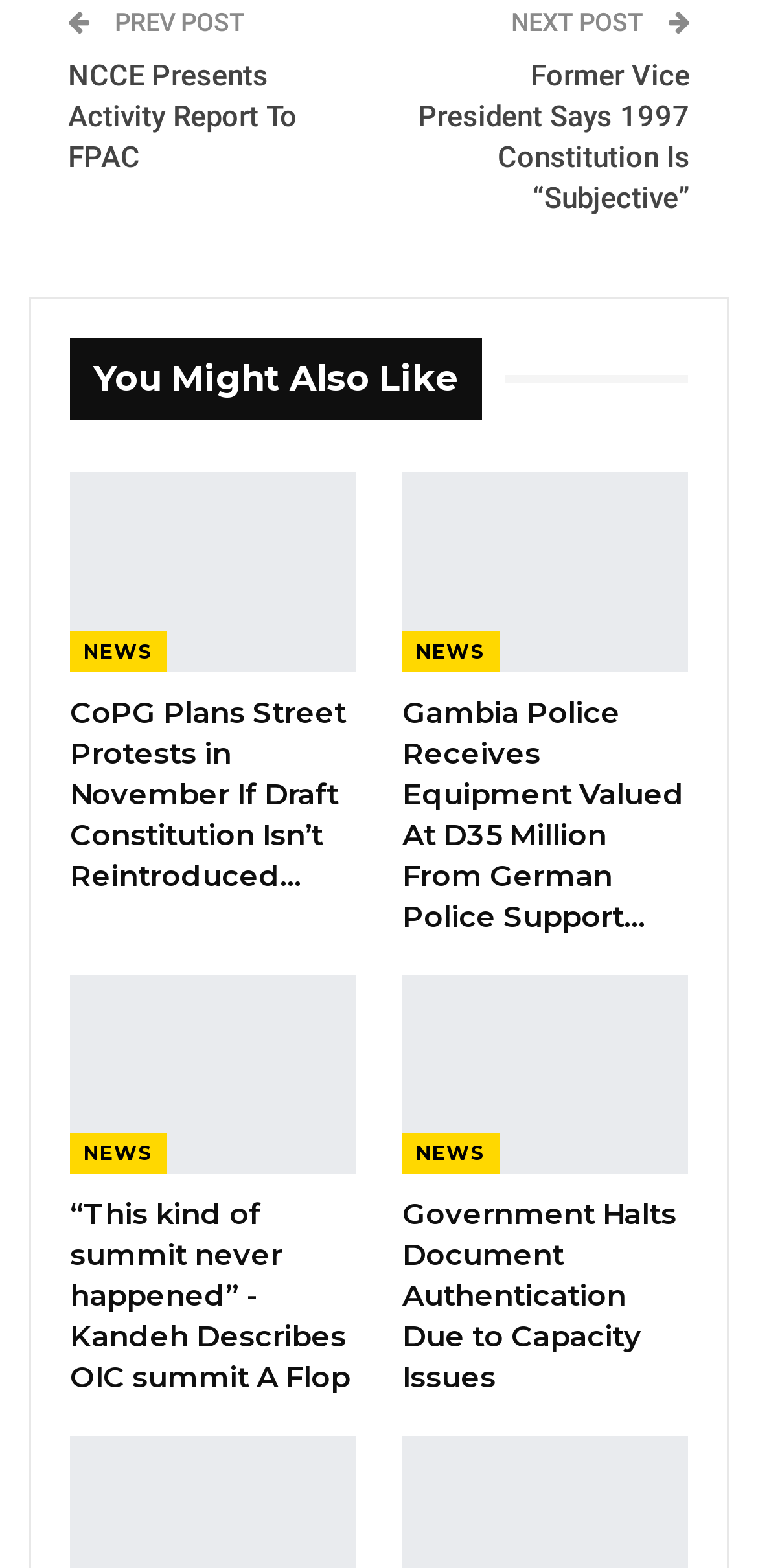Based on the element description More from author, identify the bounding box coordinates for the UI element. The coordinates should be in the format (top-left x, top-left y, bottom-right x, bottom-right y) and within the 0 to 1 range.

[0.667, 0.216, 0.908, 0.347]